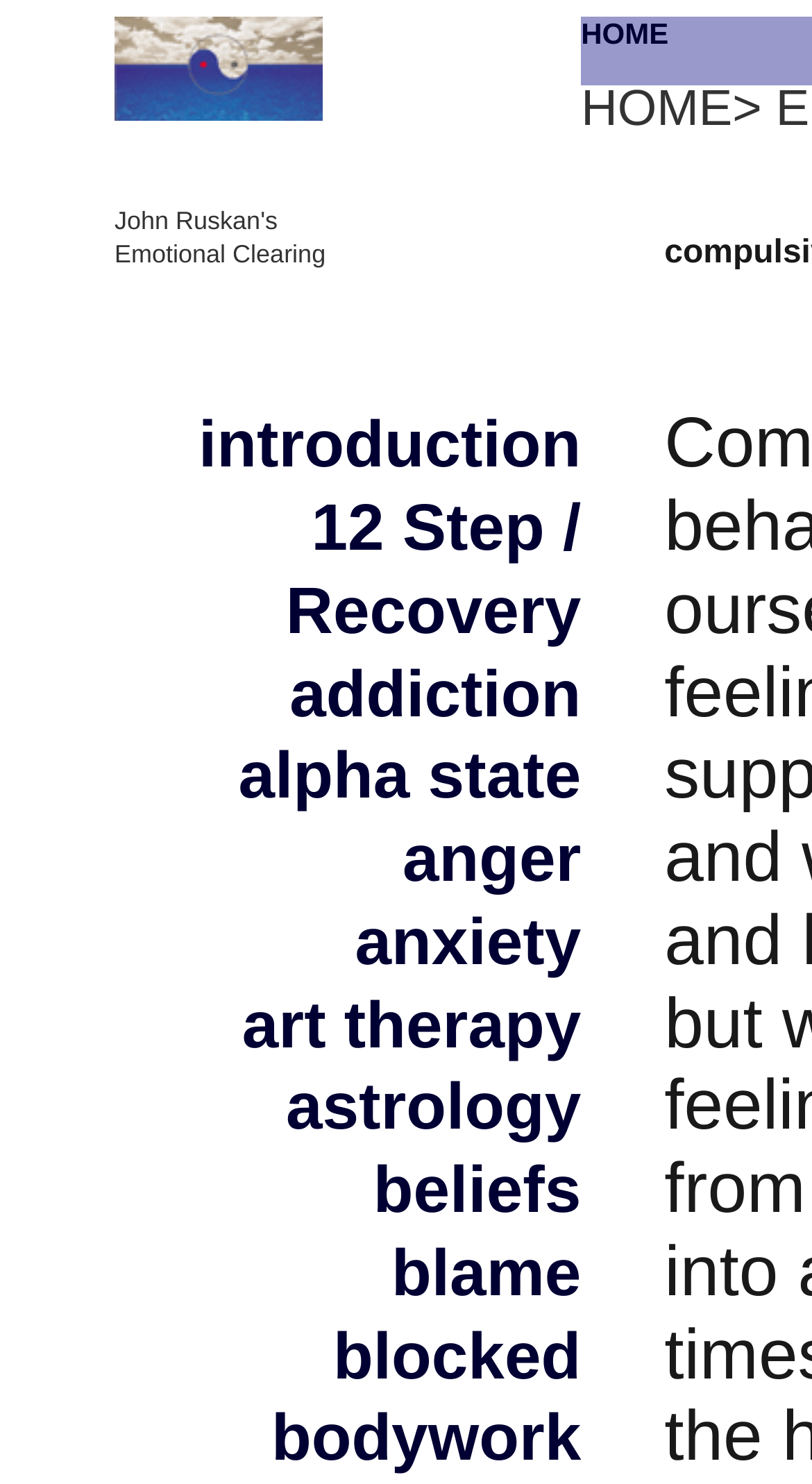With reference to the screenshot, provide a detailed response to the question below:
How many links are available on the webpage?

Upon examining the webpage's structure, I counted 12 links, each leading to a different topic related to Emotional Clearing, such as introduction, 12-step recovery, addiction, and more.